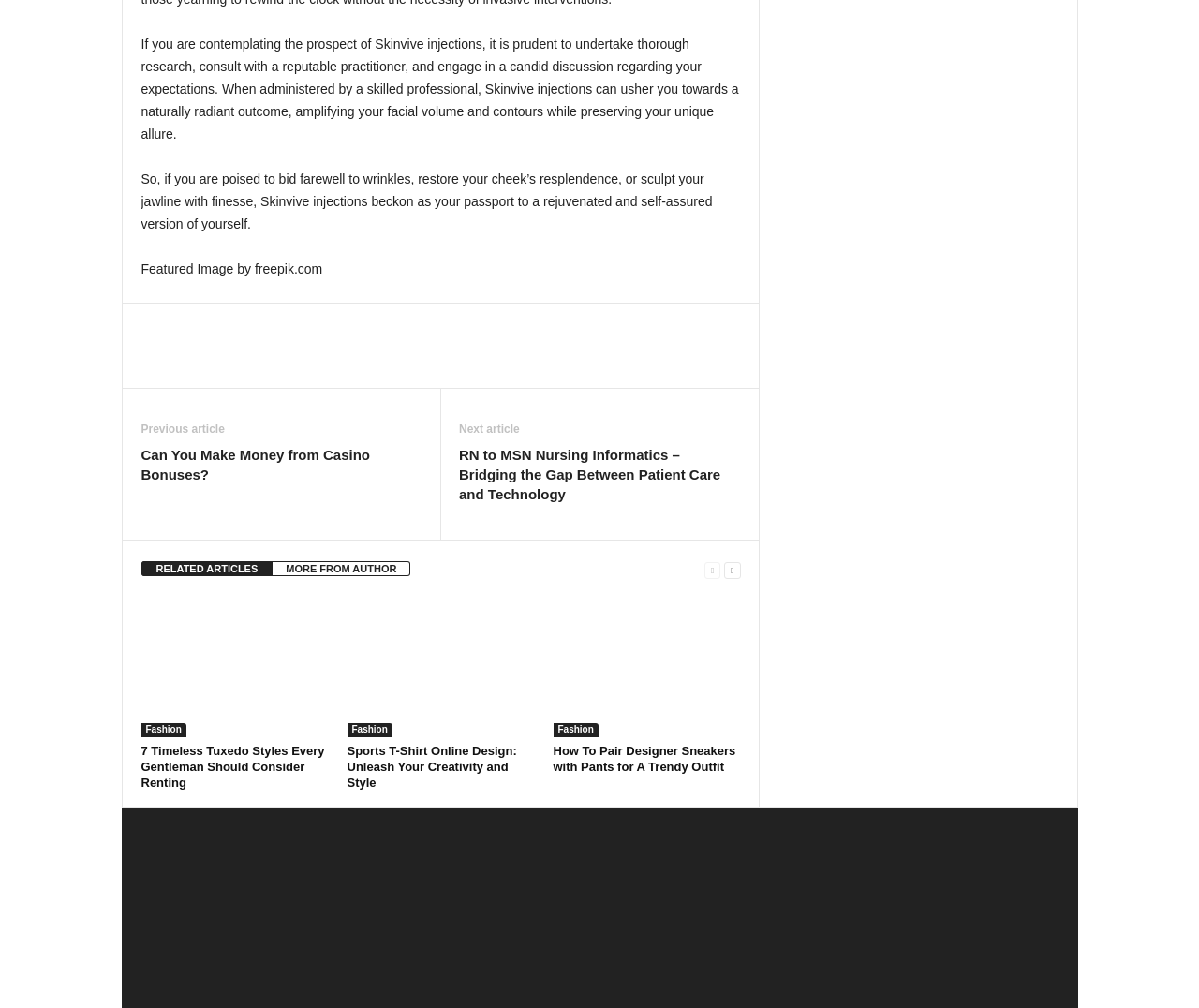Locate the bounding box of the UI element defined by this description: "RELATED ARTICLES". The coordinates should be given as four float numbers between 0 and 1, formatted as [left, top, right, bottom].

[0.118, 0.557, 0.228, 0.572]